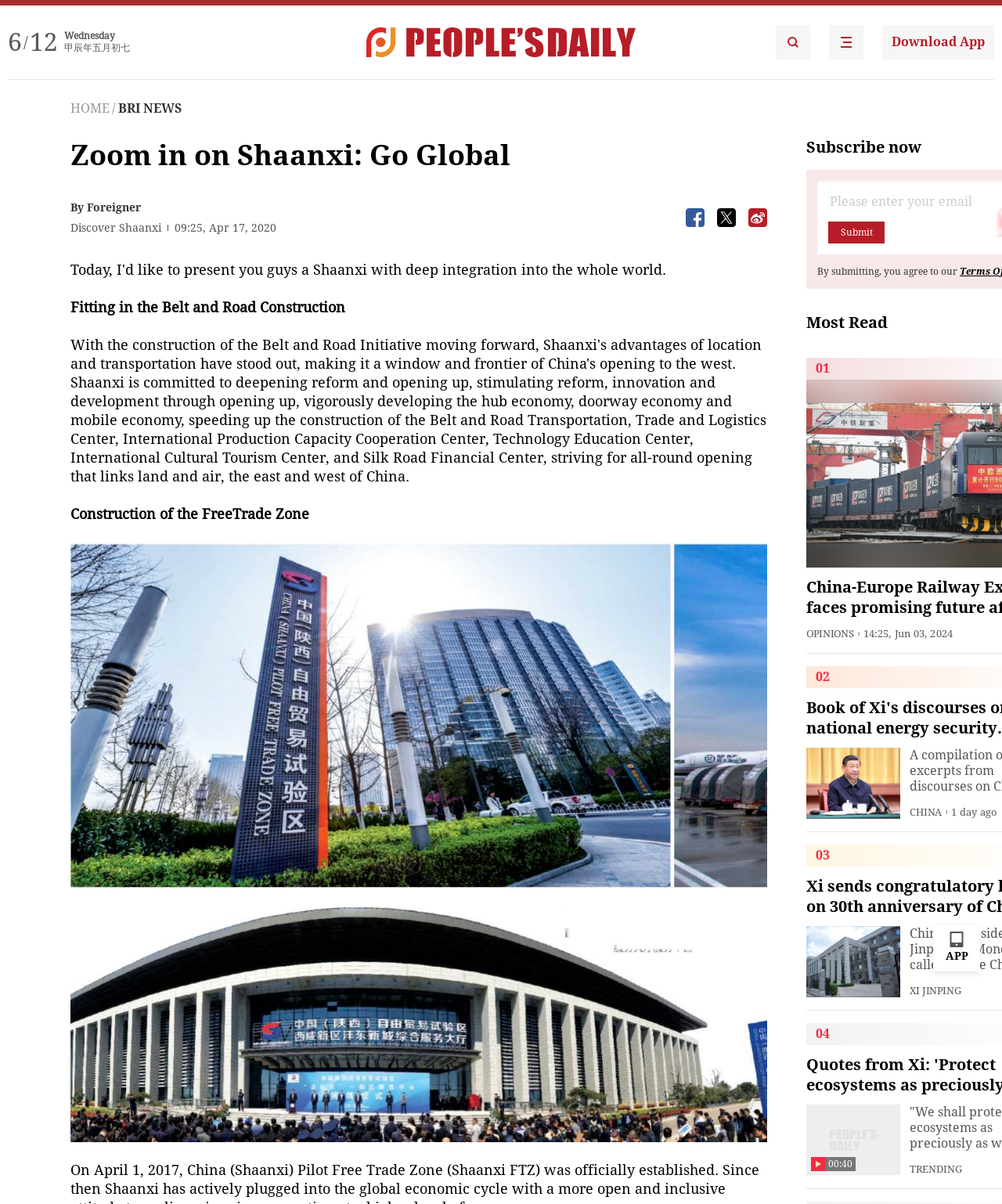Please predict the bounding box coordinates (top-left x, top-left y, bottom-right x, bottom-right y) for the UI element in the screenshot that fits the description: alt="People's Daily English language App"

[0.827, 0.021, 0.862, 0.049]